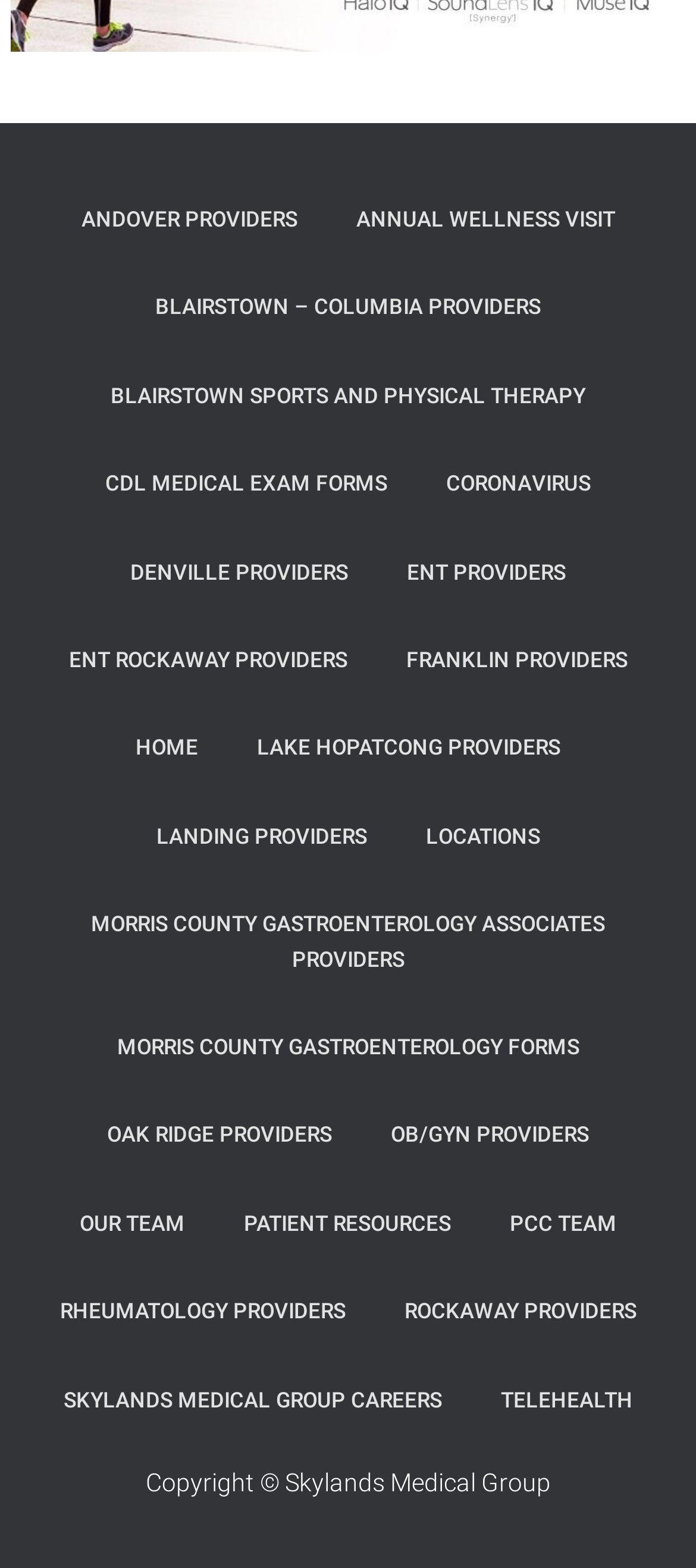How many links are there on the webpage?
Using the picture, provide a one-word or short phrase answer.

21